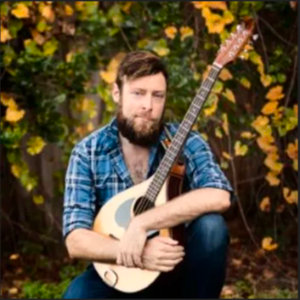What instrument is the man holding?
Provide an in-depth and detailed answer to the question.

The man is holding a unique guitar, which is accompanied by a bouzouki, suggesting his deep engagement with music. The guitar is the primary instrument he's holding in the scene.